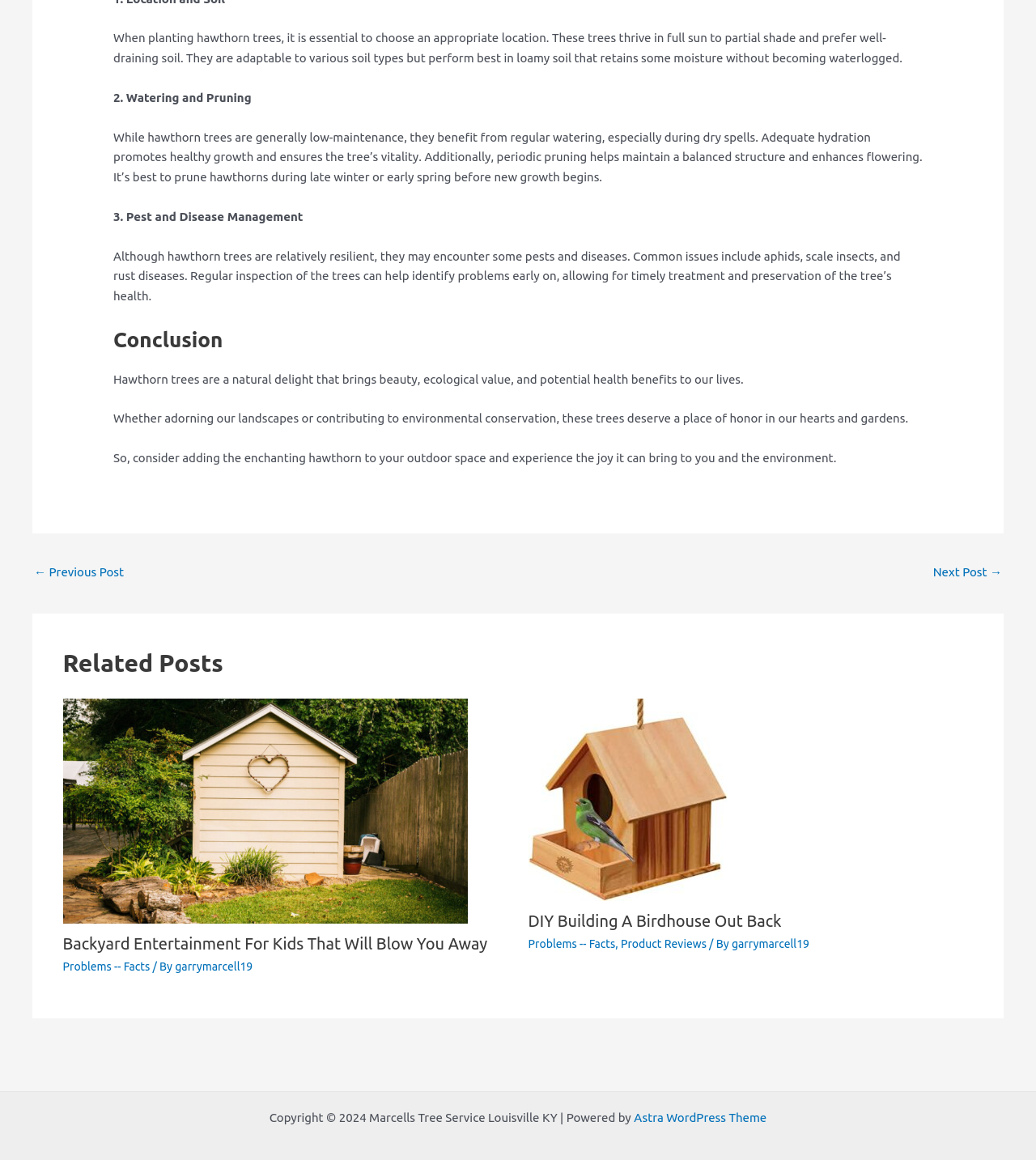What is the name of the company powering the website?
Using the image provided, answer with just one word or phrase.

Astra WordPress Theme